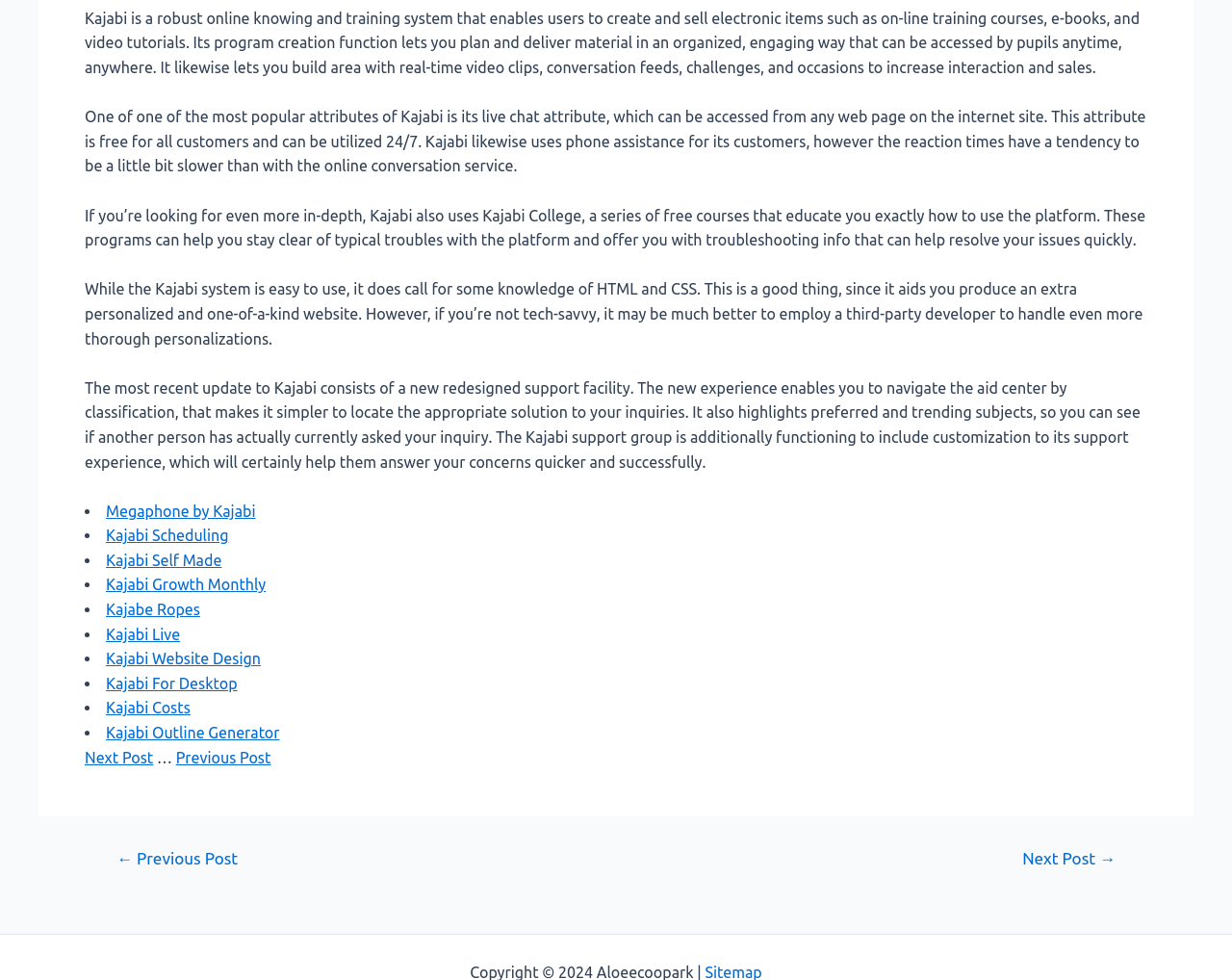Identify the bounding box coordinates of the region I need to click to complete this instruction: "Click on 'Next Post'".

[0.069, 0.764, 0.124, 0.782]